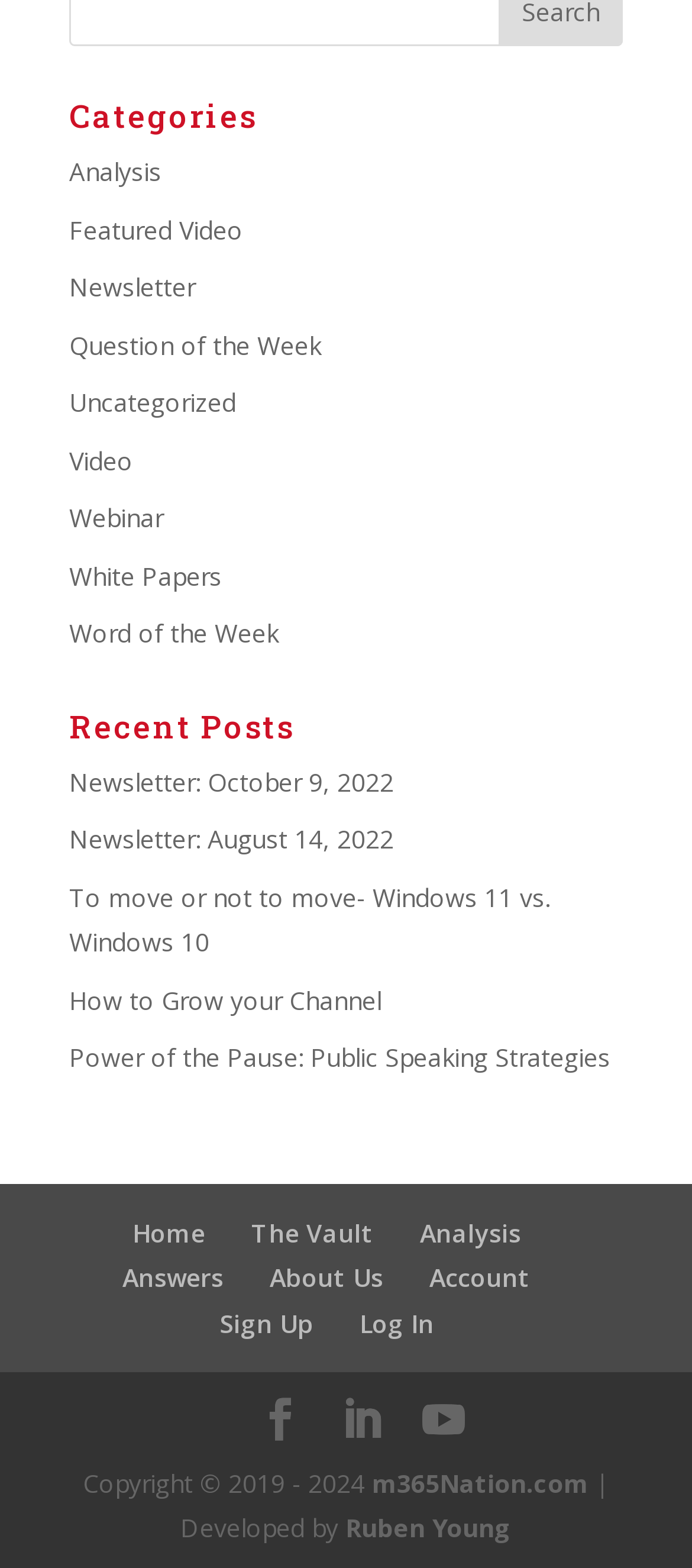What is the first category listed?
Provide an in-depth and detailed explanation in response to the question.

The first category listed is 'Analysis' because it is the first link element under the 'Categories' heading, with a bounding box coordinate of [0.1, 0.099, 0.233, 0.12].